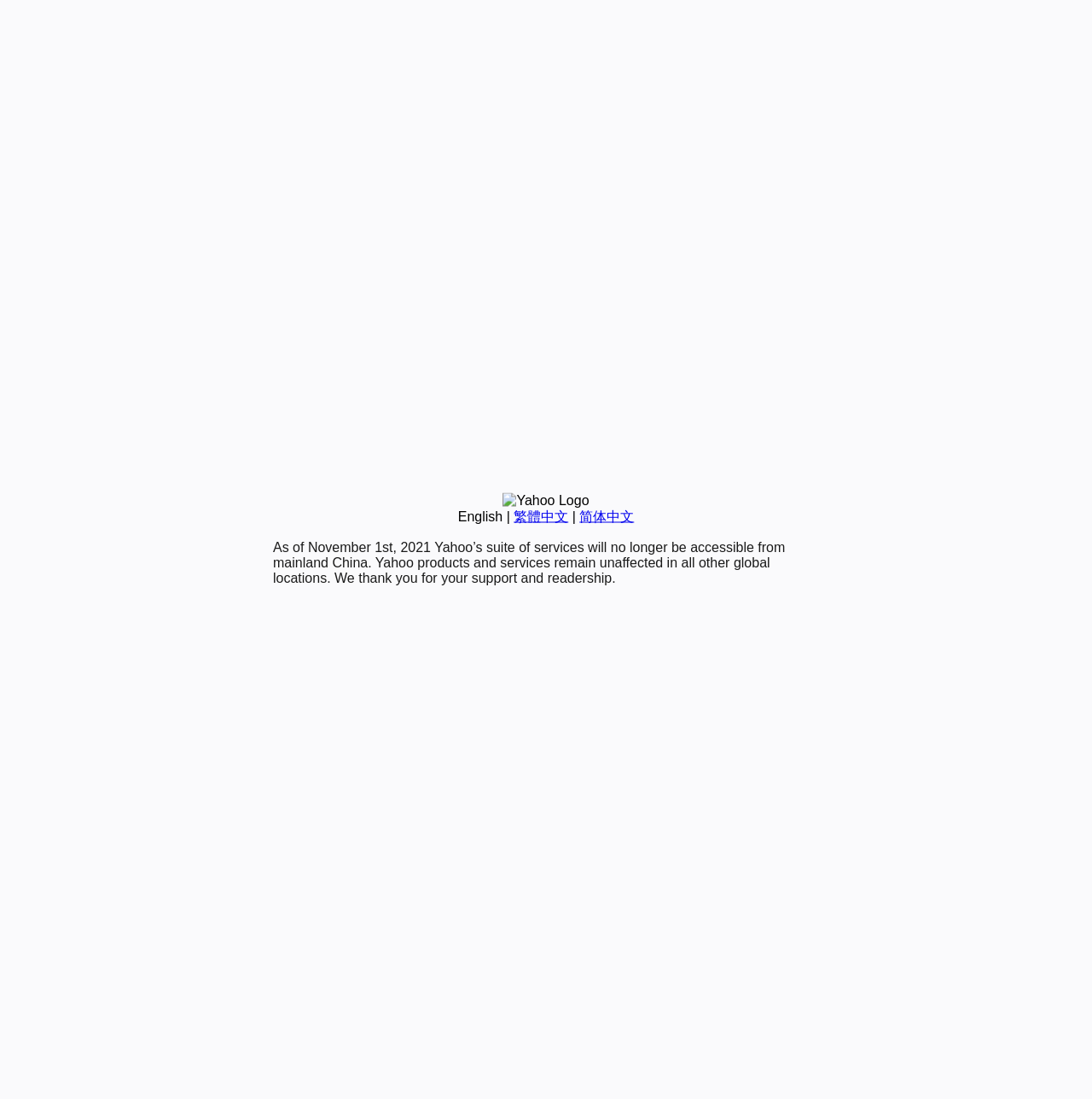Bounding box coordinates are to be given in the format (top-left x, top-left y, bottom-right x, bottom-right y). All values must be floating point numbers between 0 and 1. Provide the bounding box coordinate for the UI element described as: Contact Christina

None